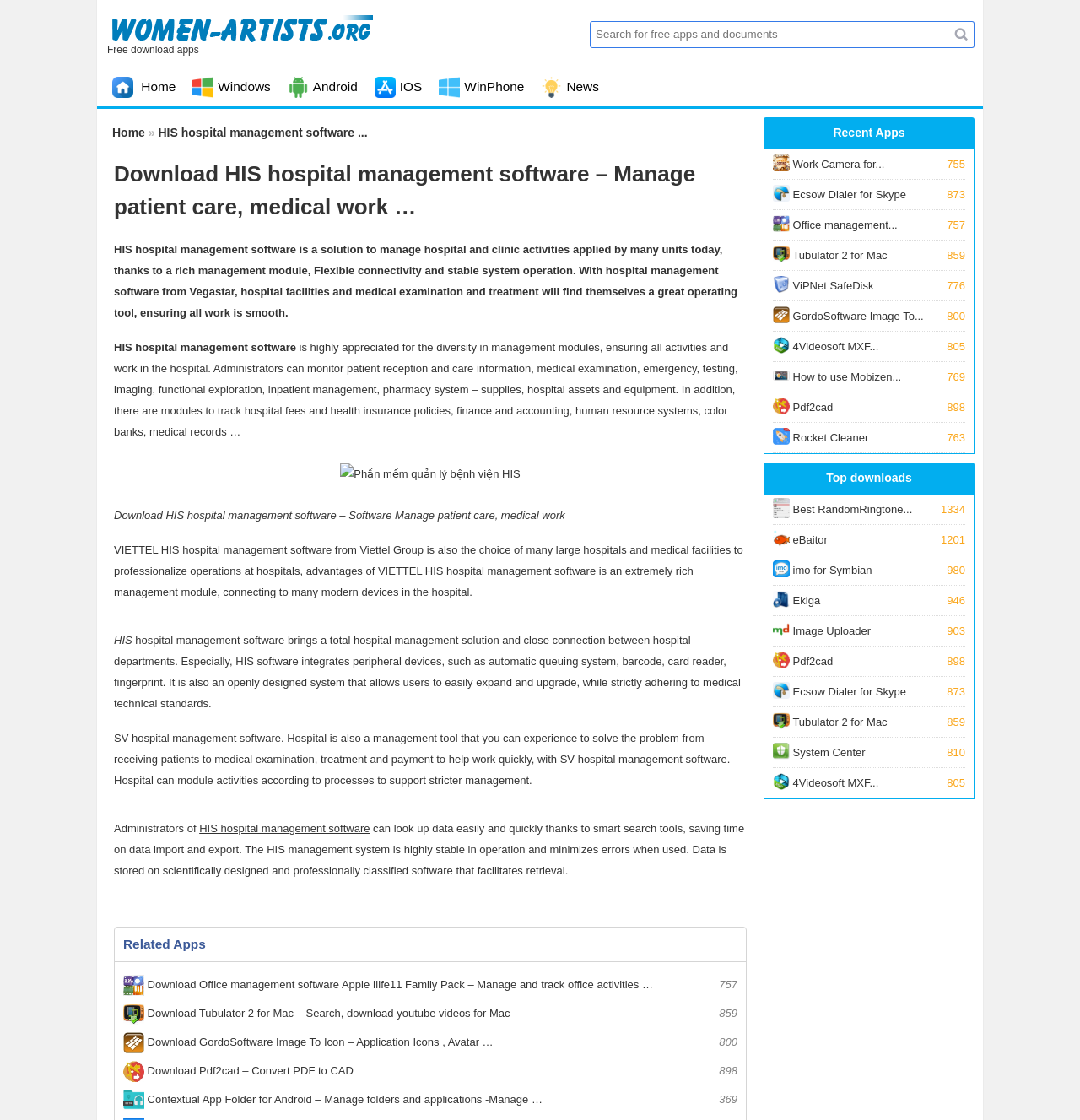Locate the bounding box coordinates of the UI element described by: "Available Court Time". Provide the coordinates as four float numbers between 0 and 1, formatted as [left, top, right, bottom].

None